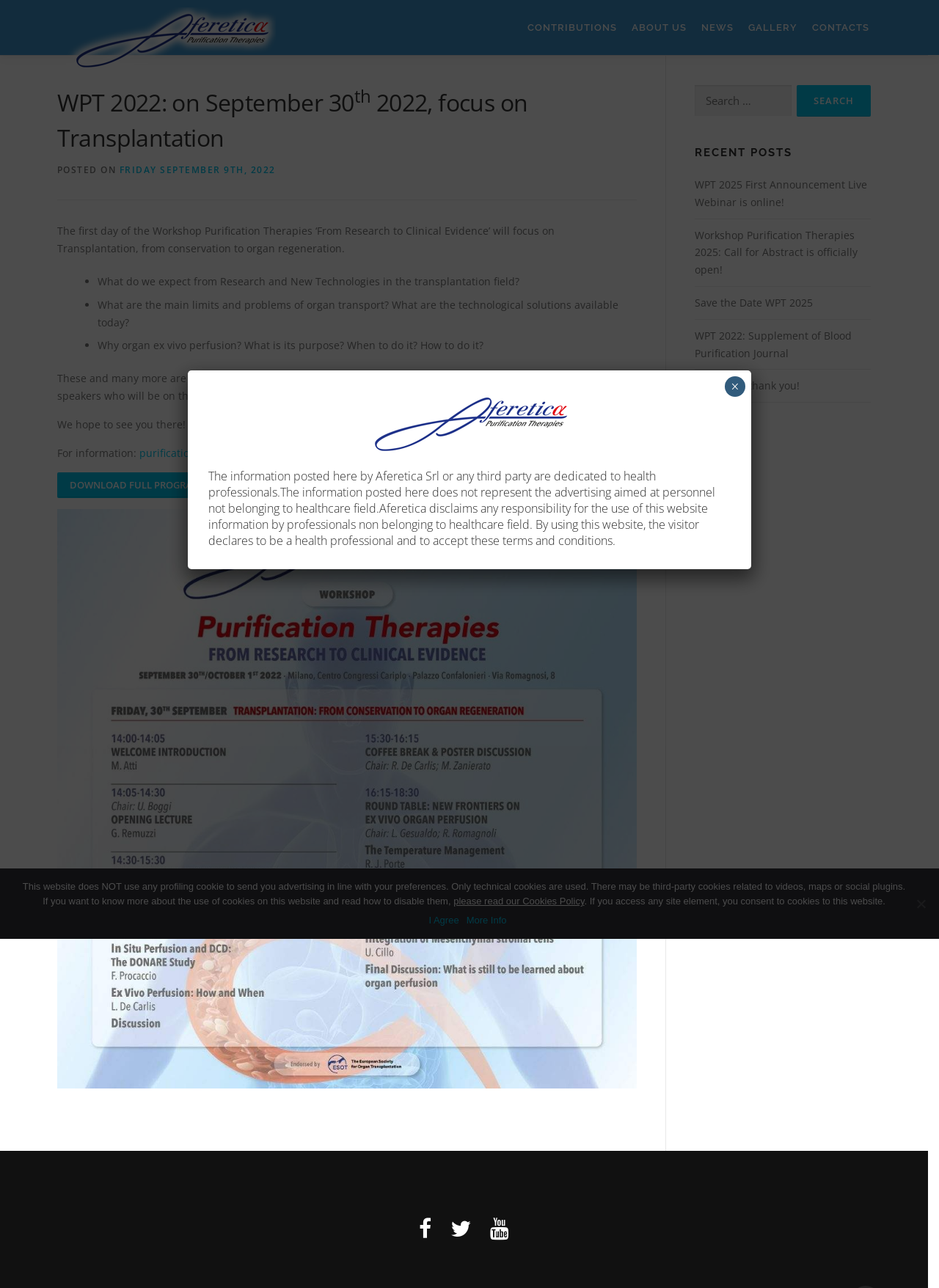Determine the bounding box of the UI component based on this description: "alt="Purification Therapies"". The bounding box coordinates should be four float values between 0 and 1, i.e., [left, top, right, bottom].

[0.07, 0.025, 0.294, 0.036]